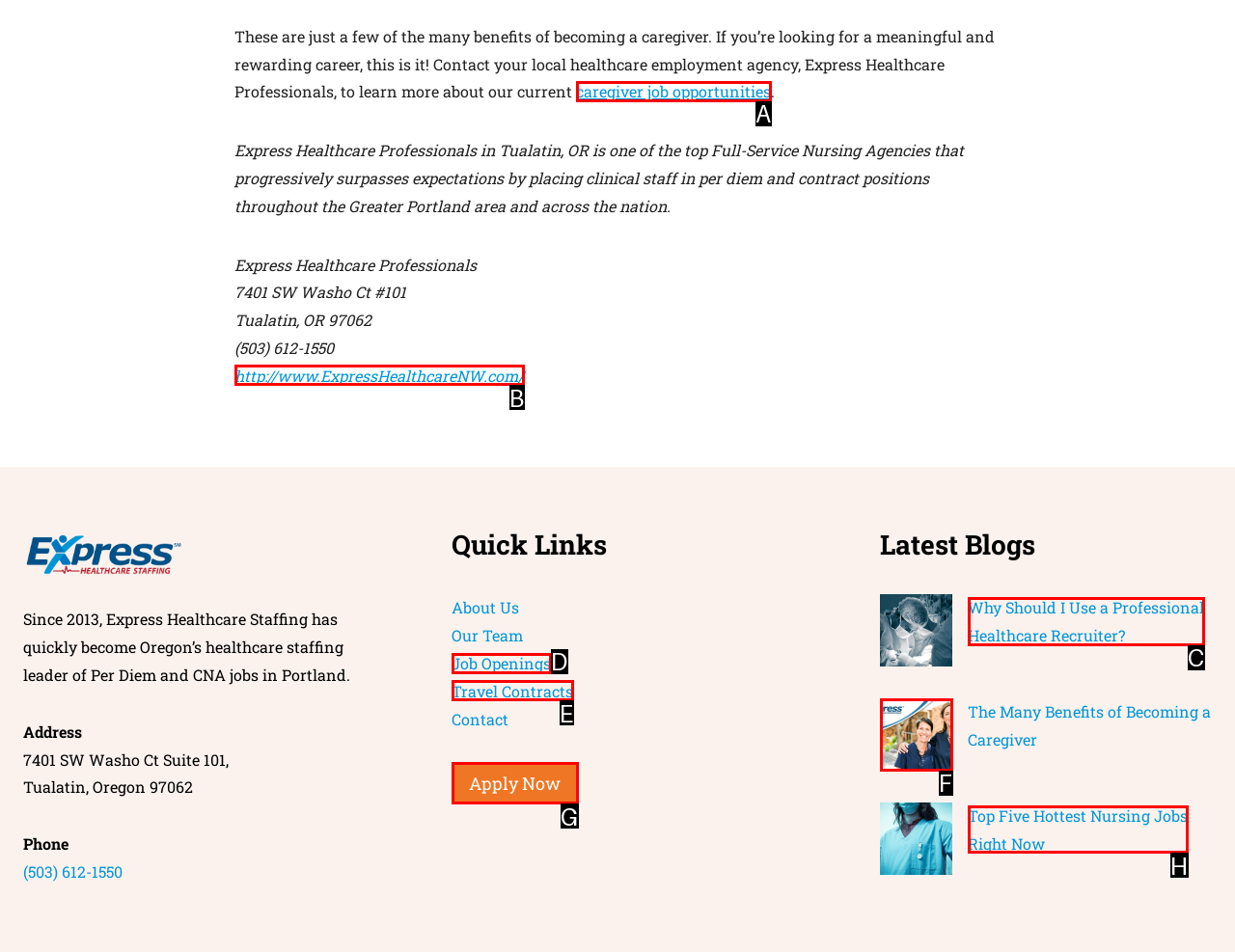Choose the option that best matches the element: Job Openings
Respond with the letter of the correct option.

D